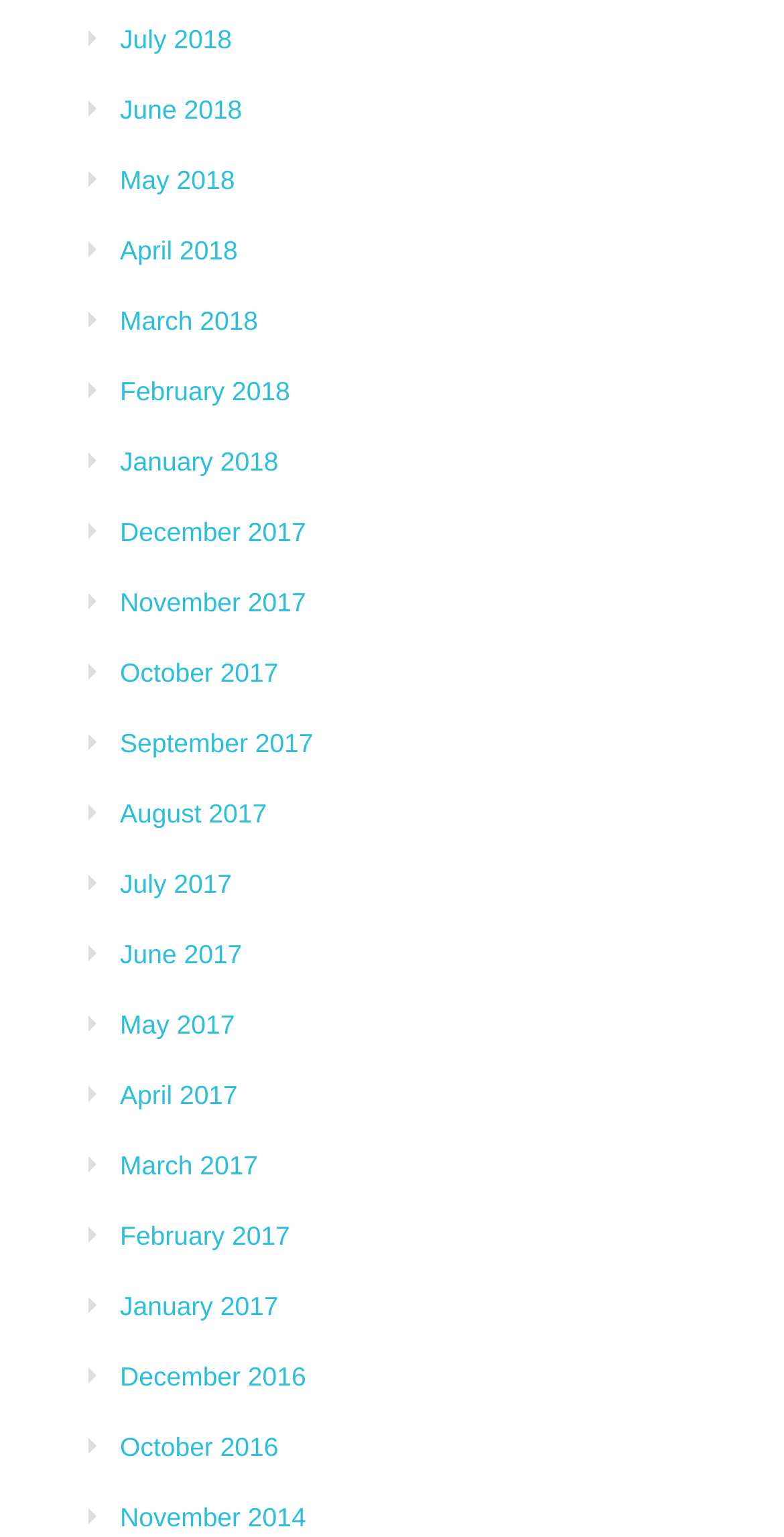Reply to the question with a single word or phrase:
How many months are listed in 2018?

6